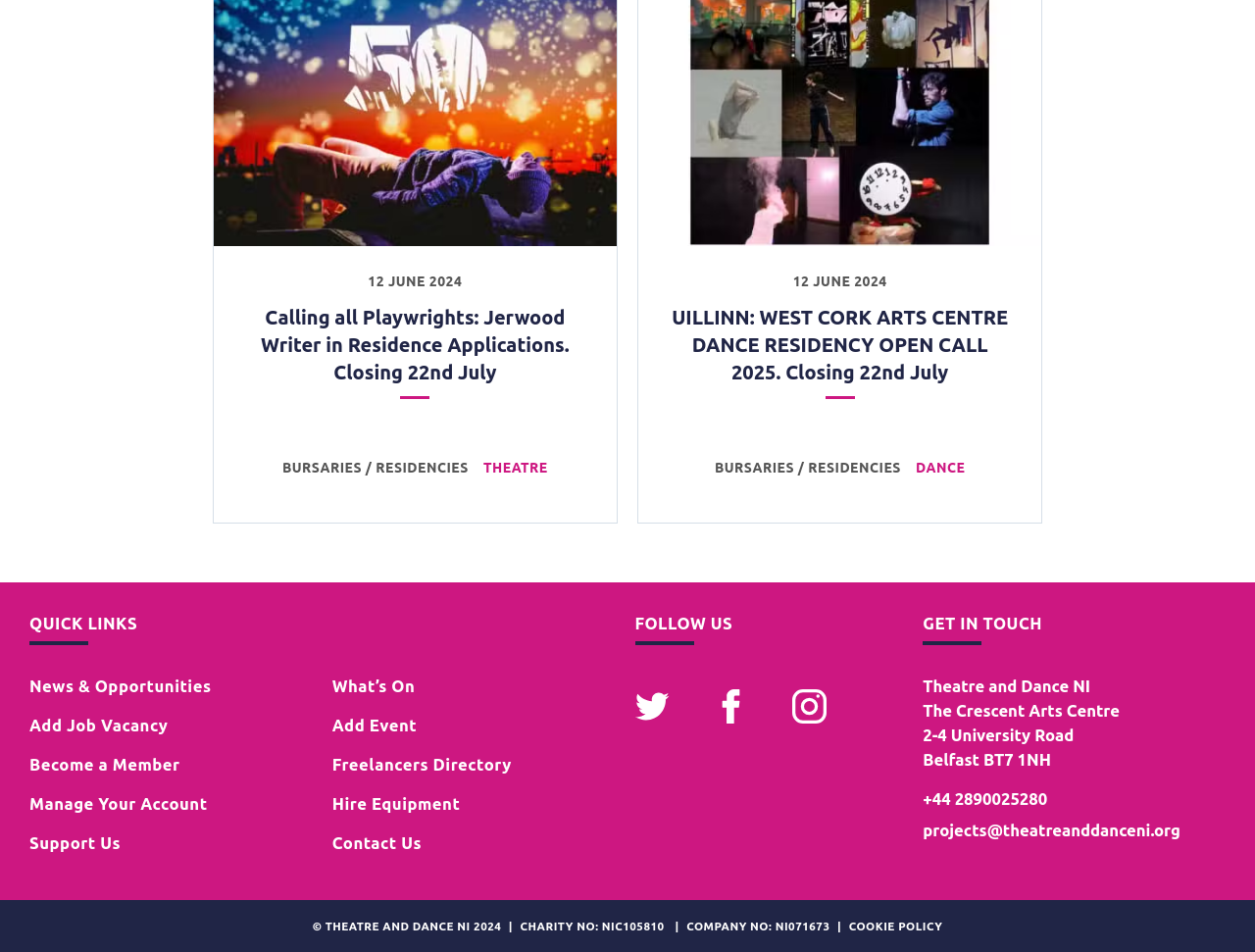Could you determine the bounding box coordinates of the clickable element to complete the instruction: "View What’s On"? Provide the coordinates as four float numbers between 0 and 1, i.e., [left, top, right, bottom].

[0.265, 0.71, 0.331, 0.73]